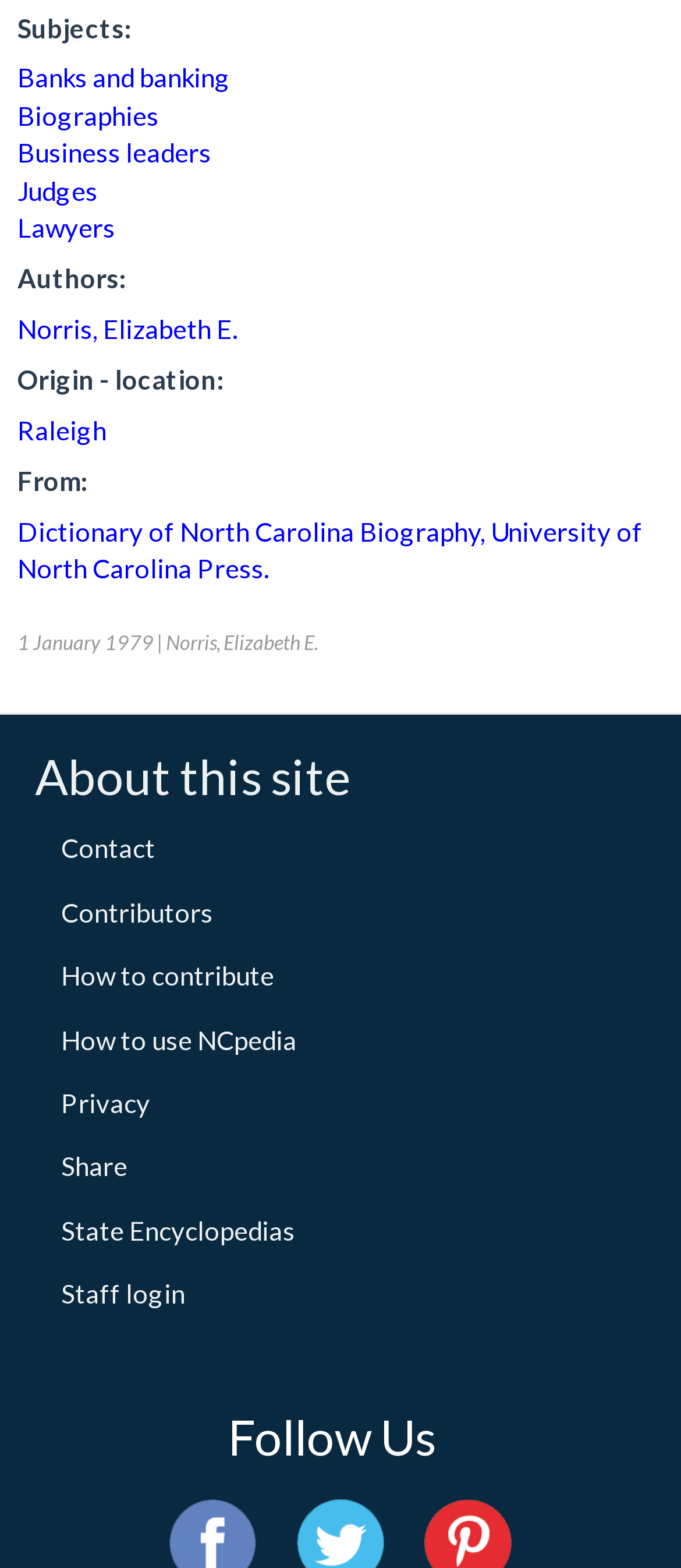Show the bounding box coordinates for the element that needs to be clicked to execute the following instruction: "Sign up". Provide the coordinates in the form of four float numbers between 0 and 1, i.e., [left, top, right, bottom].

None